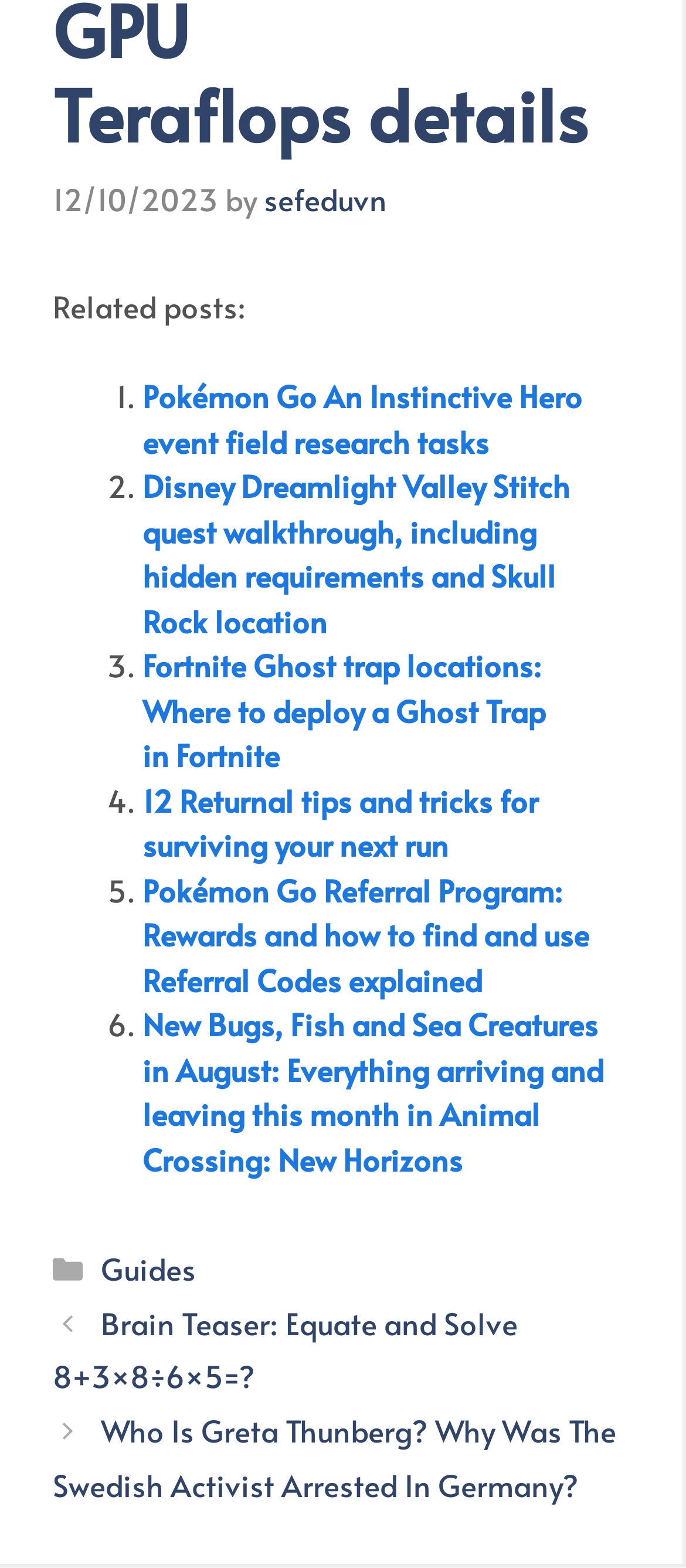How many related posts are listed?
Using the screenshot, give a one-word or short phrase answer.

6